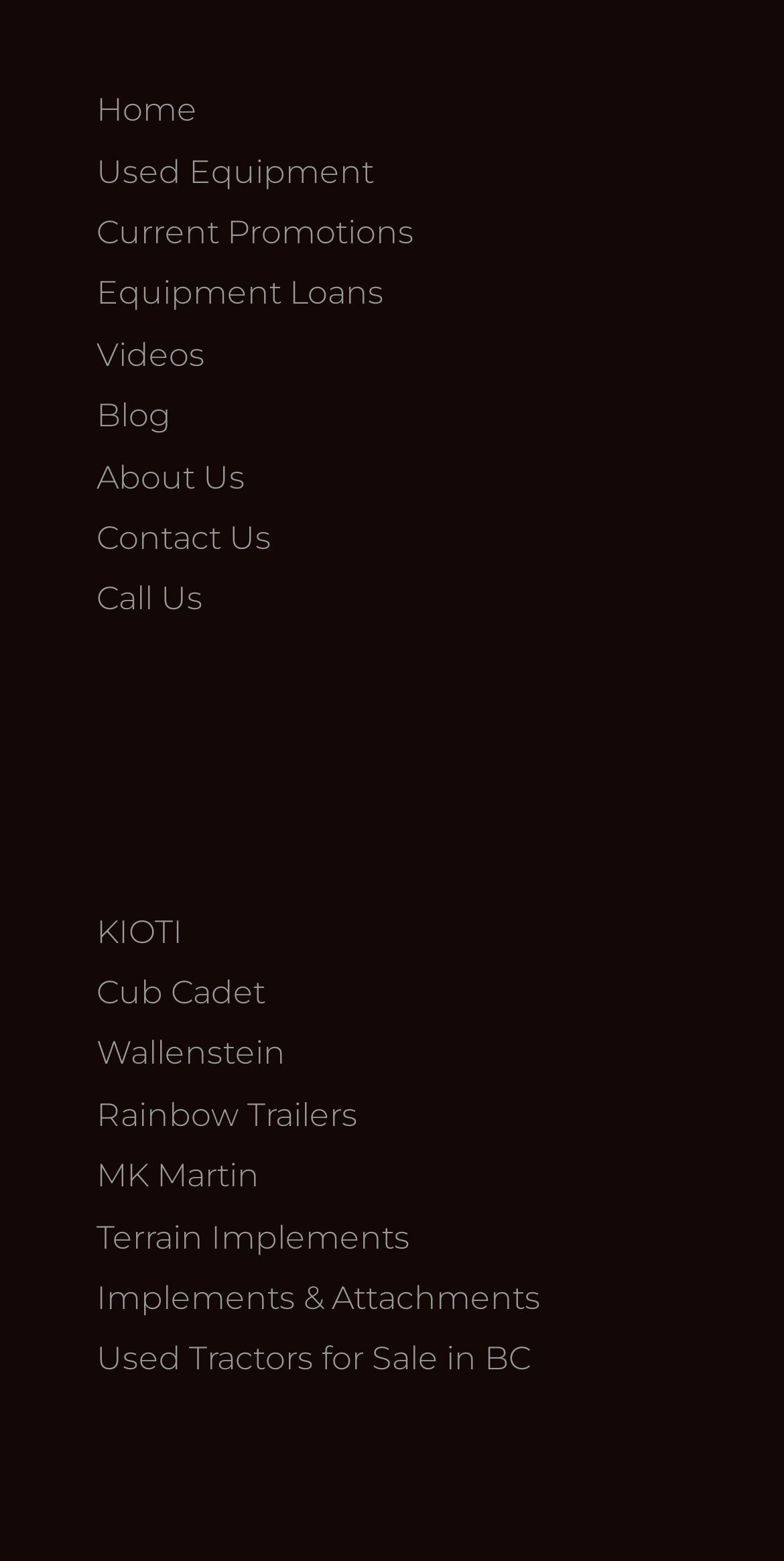Can you specify the bounding box coordinates for the region that should be clicked to fulfill this instruction: "explore equipment loans".

[0.123, 0.176, 0.49, 0.2]